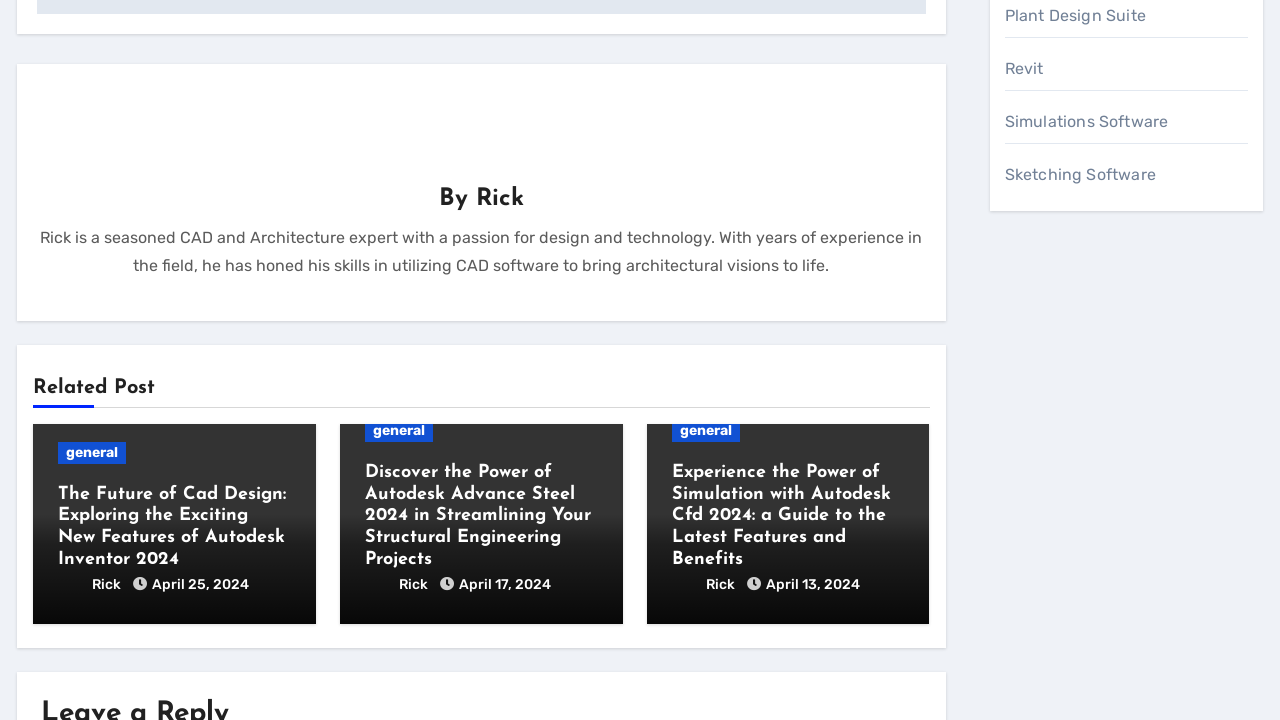Locate the bounding box coordinates of the element's region that should be clicked to carry out the following instruction: "Check the post published on April 25, 2024". The coordinates need to be four float numbers between 0 and 1, i.e., [left, top, right, bottom].

[0.119, 0.8, 0.195, 0.824]